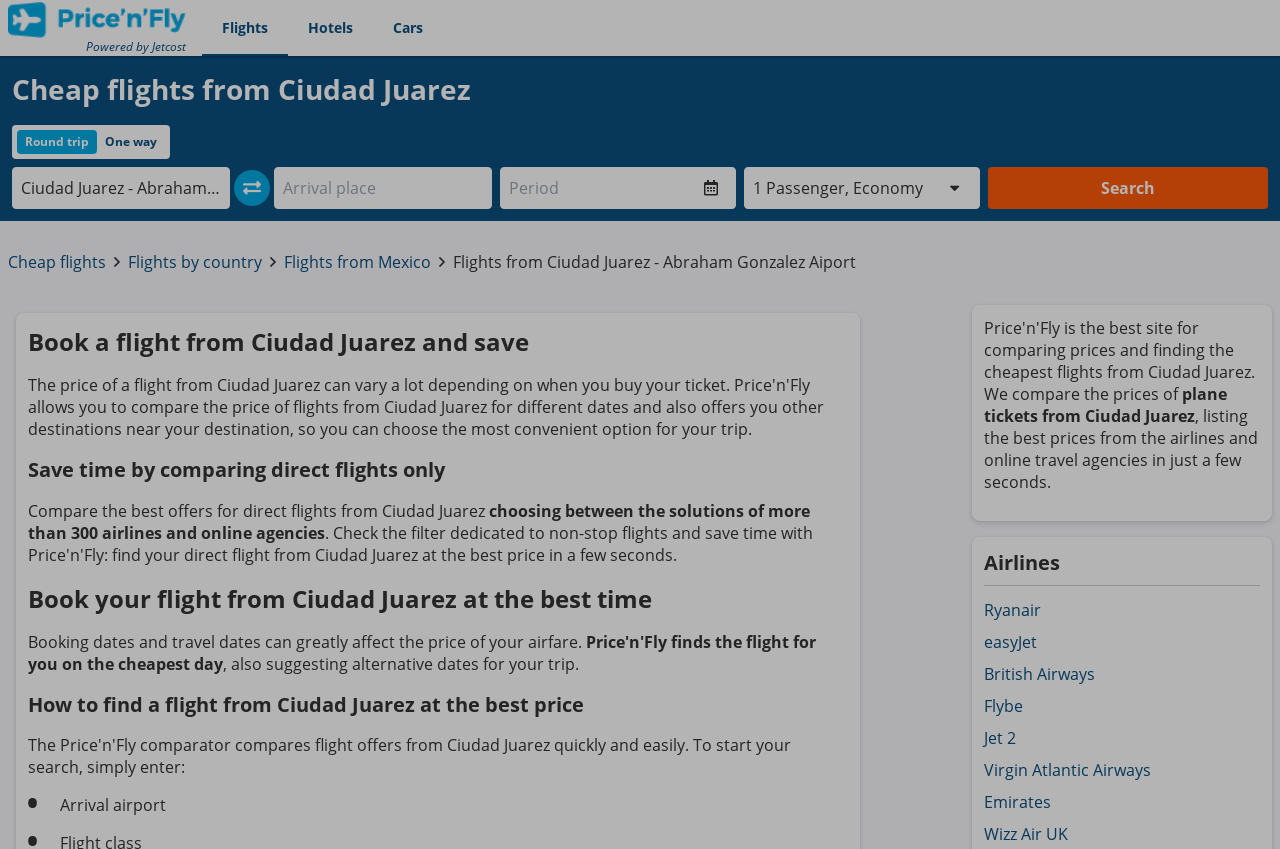Please specify the bounding box coordinates for the clickable region that will help you carry out the instruction: "Choose Ryanair".

[0.769, 0.699, 0.984, 0.737]